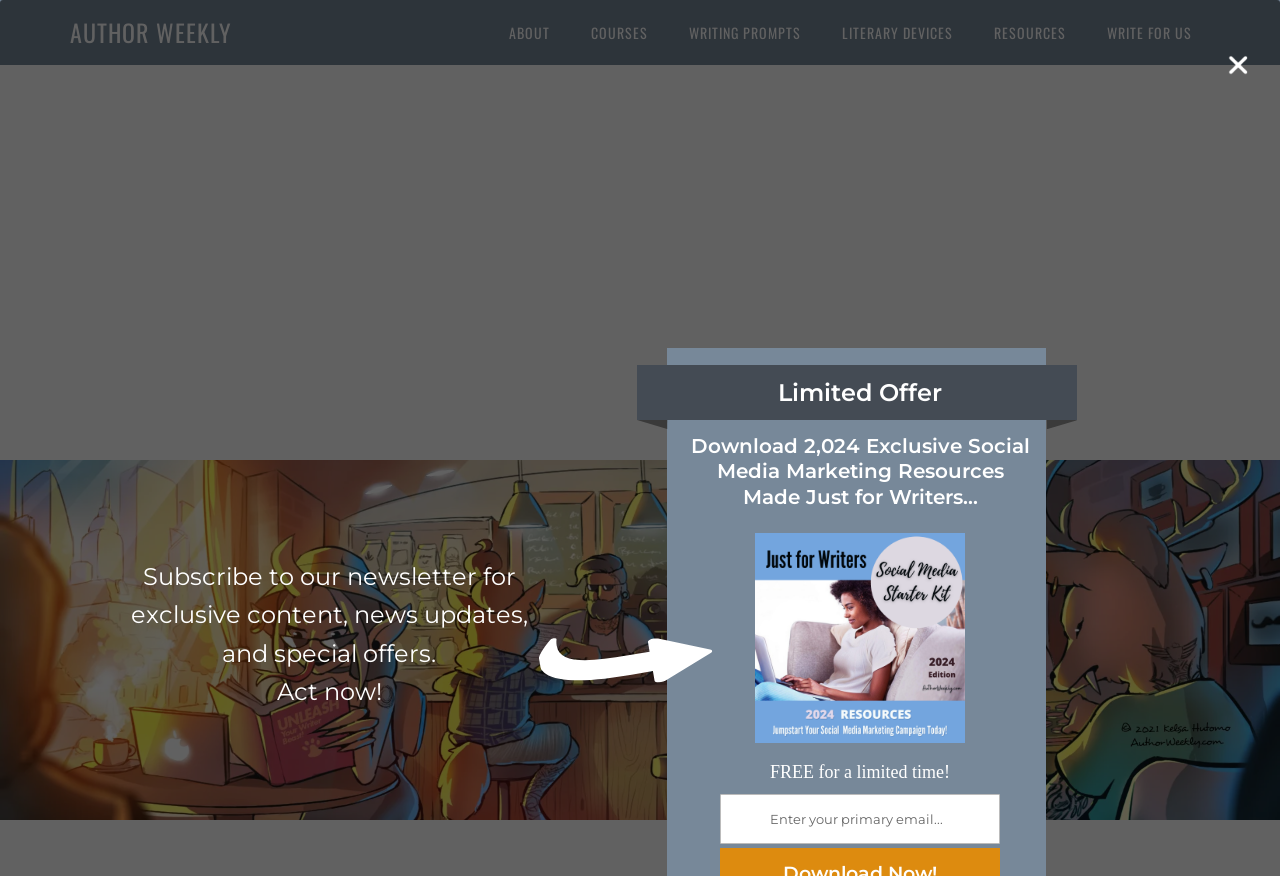Determine the bounding box coordinates of the clickable region to follow the instruction: "Click on the AUTHOR WEEKLY link".

[0.055, 0.016, 0.181, 0.057]